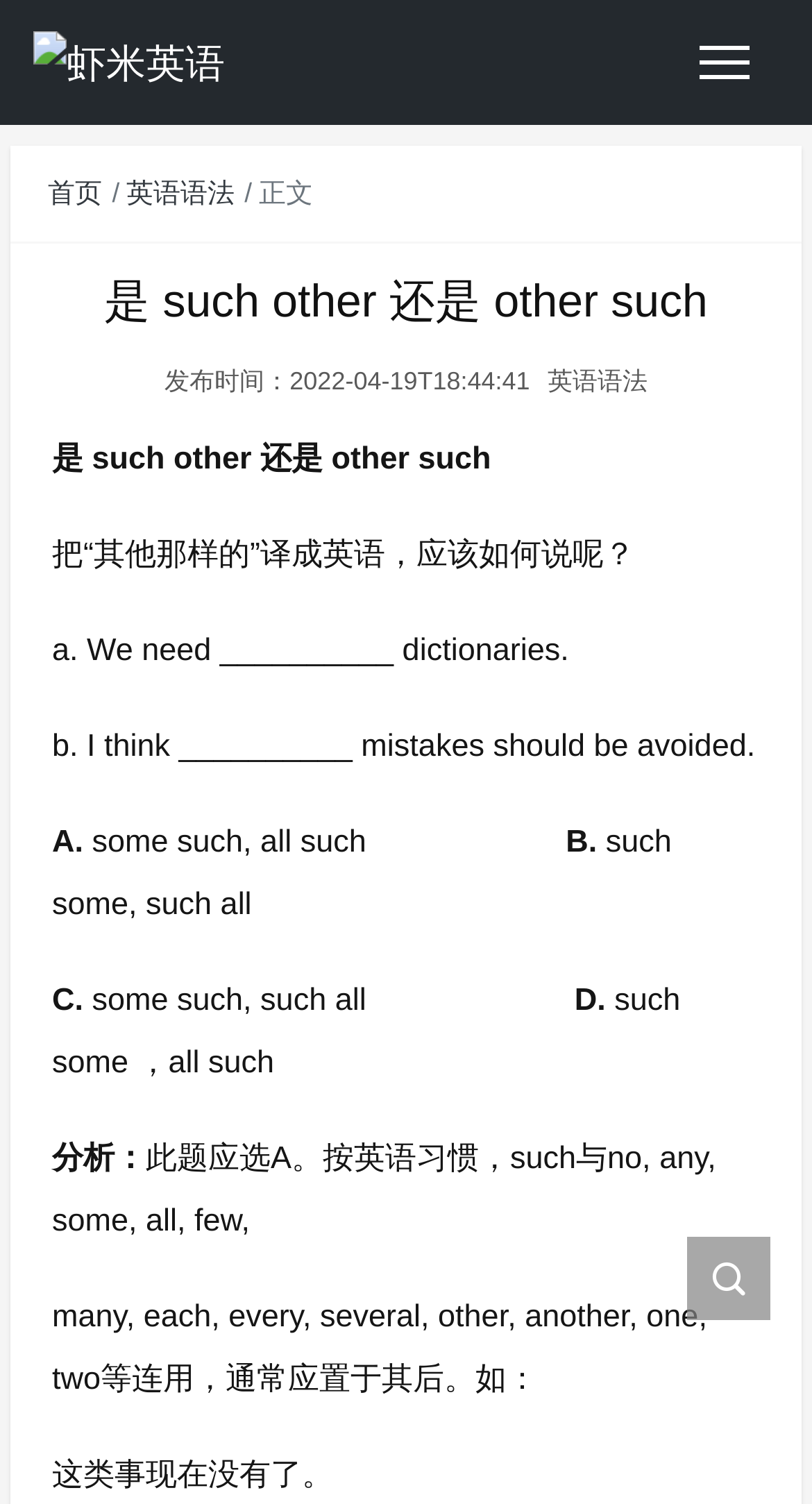What is the main title displayed on this webpage?

是 such other 还是 other such